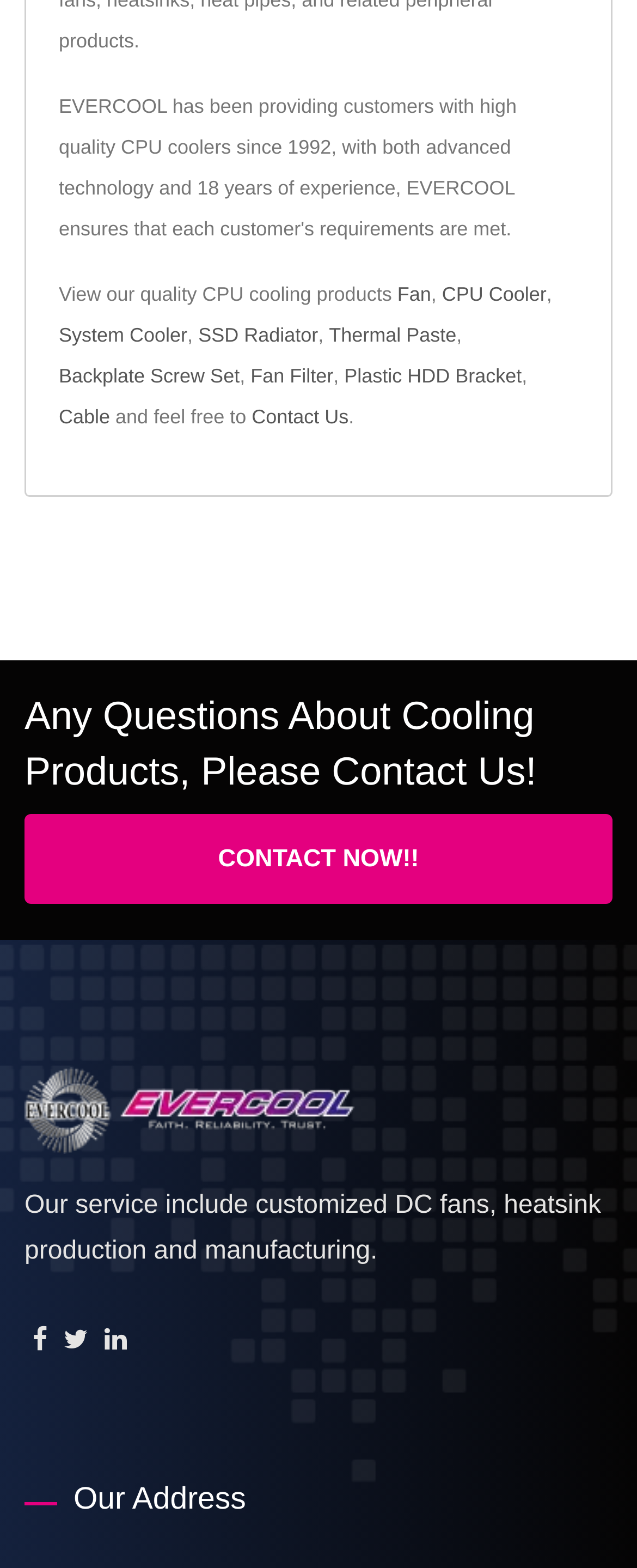Determine the bounding box coordinates for the area that should be clicked to carry out the following instruction: "Click the Services link".

None